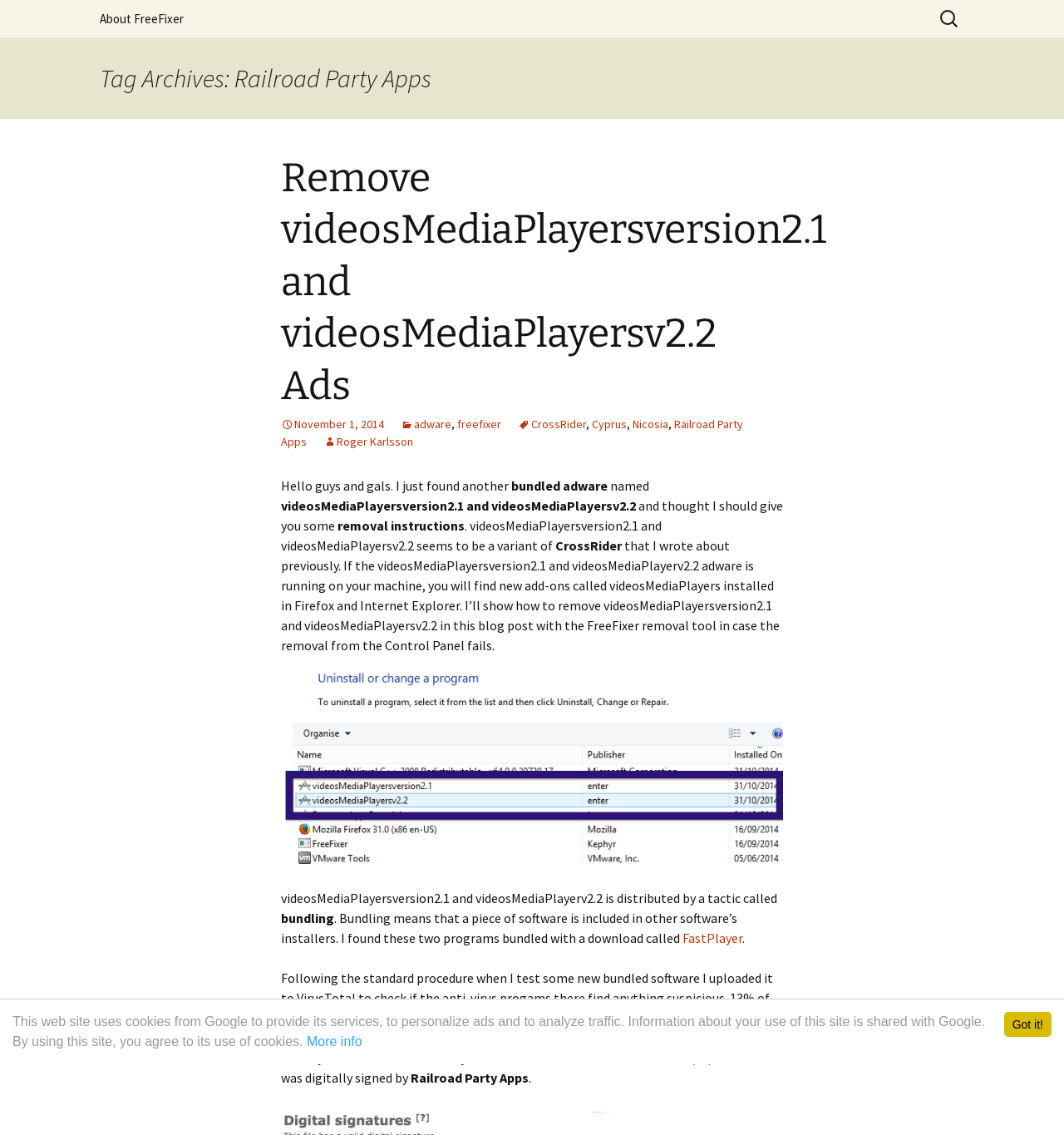Locate the bounding box coordinates of the element that should be clicked to fulfill the instruction: "Check the date of the post".

[0.264, 0.367, 0.361, 0.38]